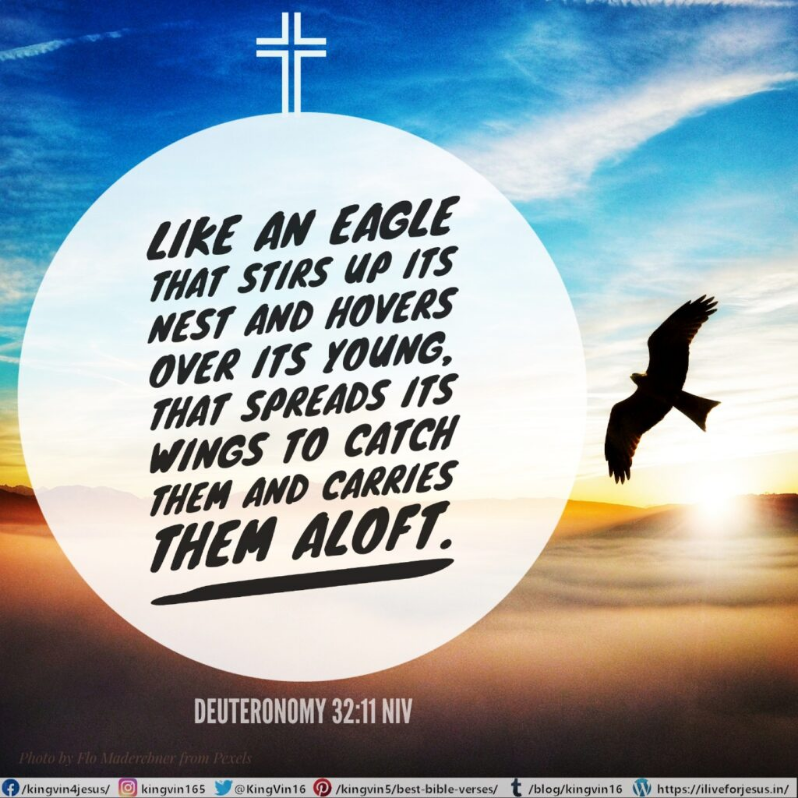Using a single word or phrase, answer the following question: 
Who is credited for the photo?

Flo Maderech from Pexels